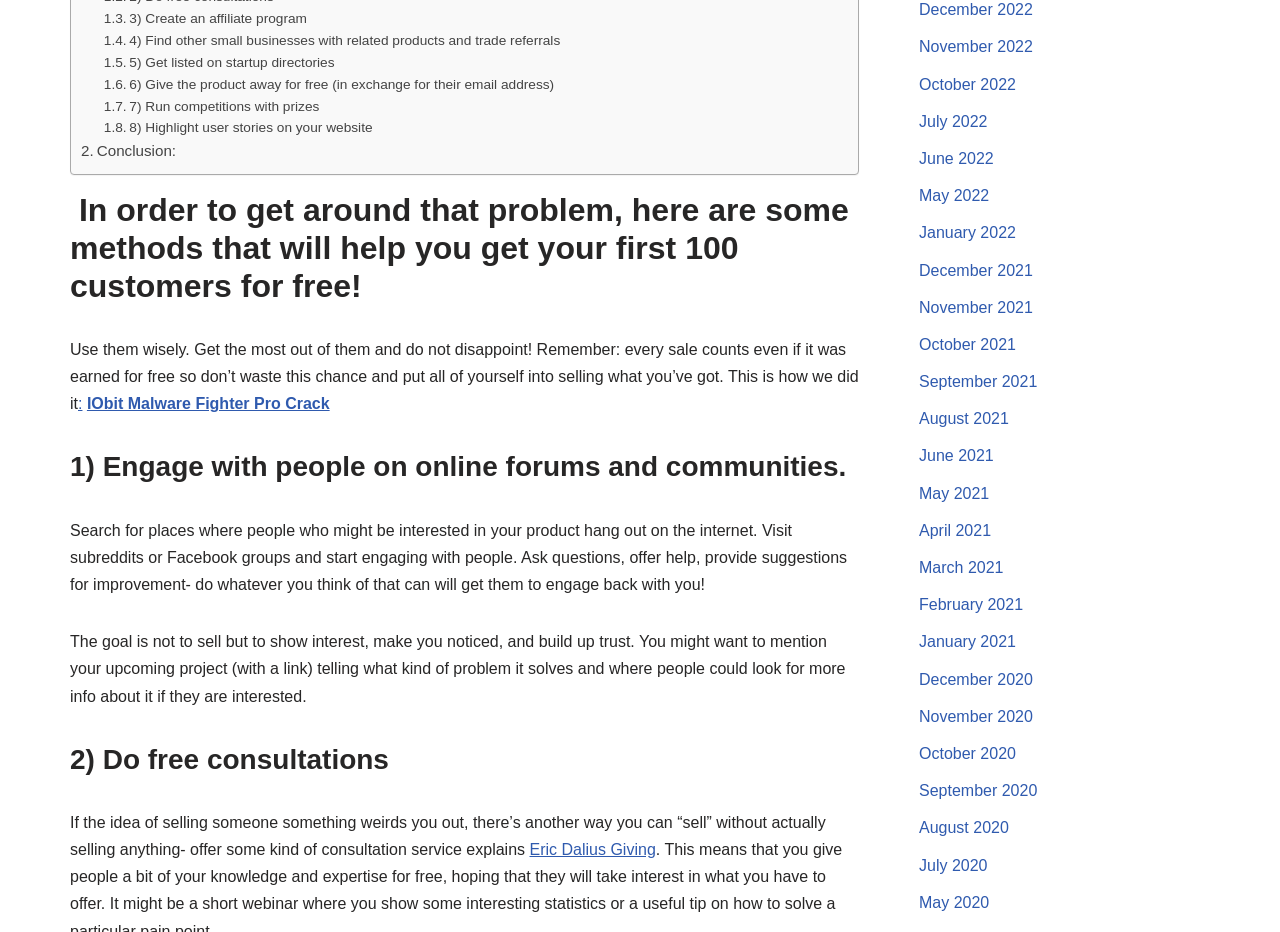Locate the bounding box coordinates of the clickable region necessary to complete the following instruction: "Click on 'Create an affiliate program'". Provide the coordinates in the format of four float numbers between 0 and 1, i.e., [left, top, right, bottom].

[0.081, 0.009, 0.24, 0.032]